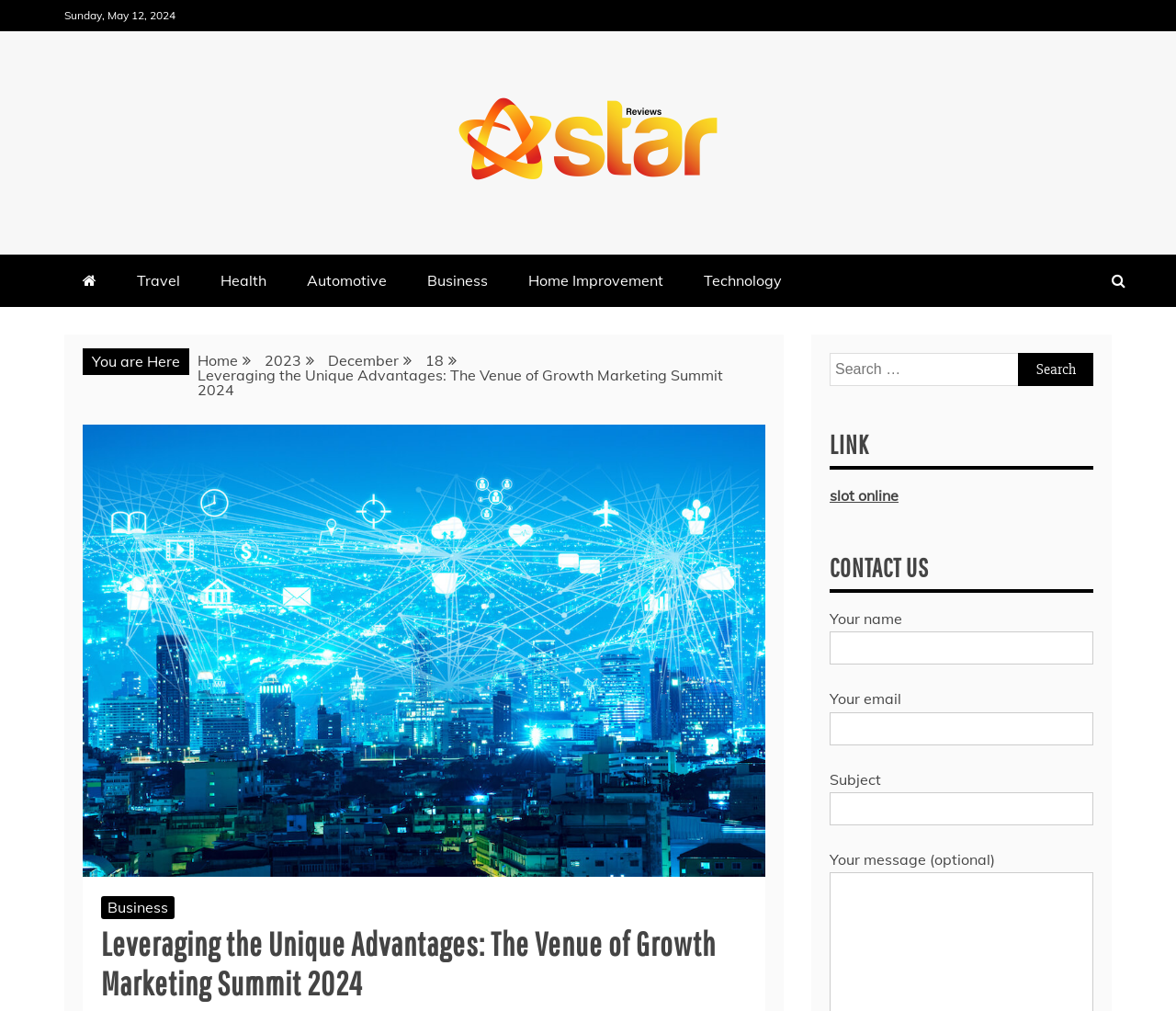Pinpoint the bounding box coordinates of the area that must be clicked to complete this instruction: "Go to Travel page".

[0.101, 0.251, 0.169, 0.303]